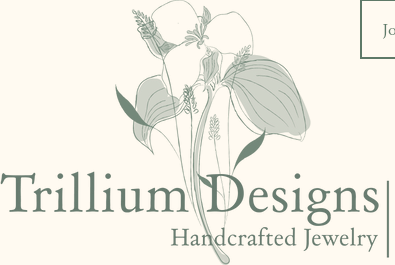What is the name of the brand featured in the logo?
Please provide a single word or phrase answer based on the image.

Trillium Designs